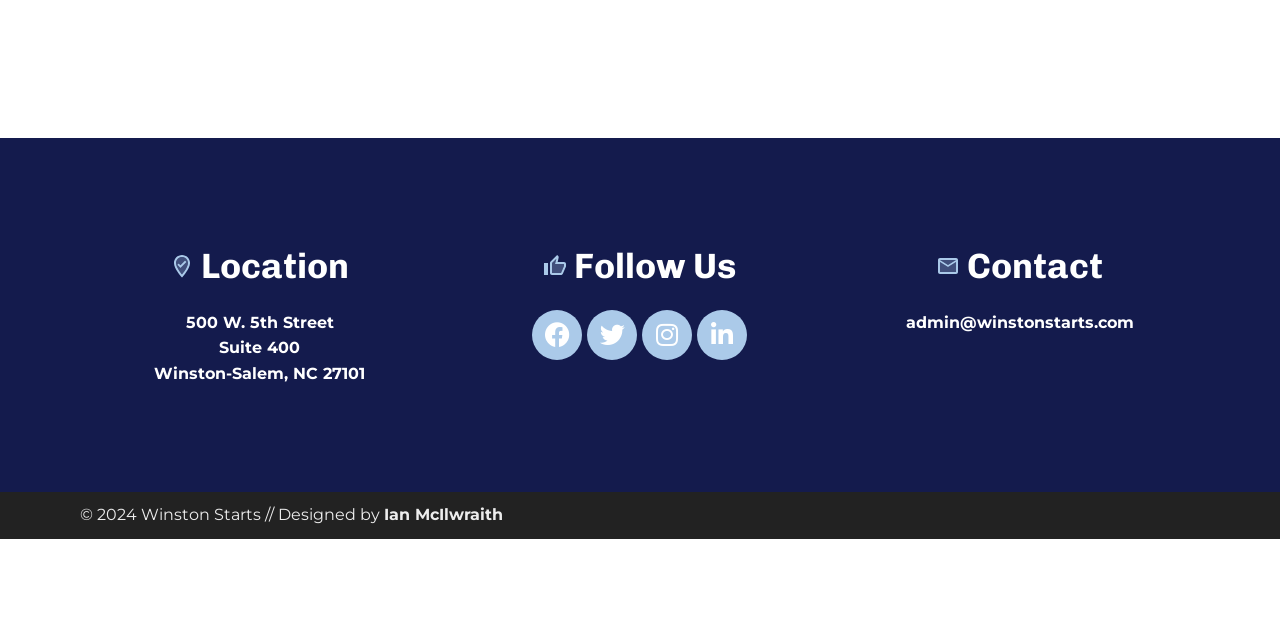Given the description of the UI element: "Ian McIlwraith", predict the bounding box coordinates in the form of [left, top, right, bottom], with each value being a float between 0 and 1.

[0.3, 0.79, 0.393, 0.819]